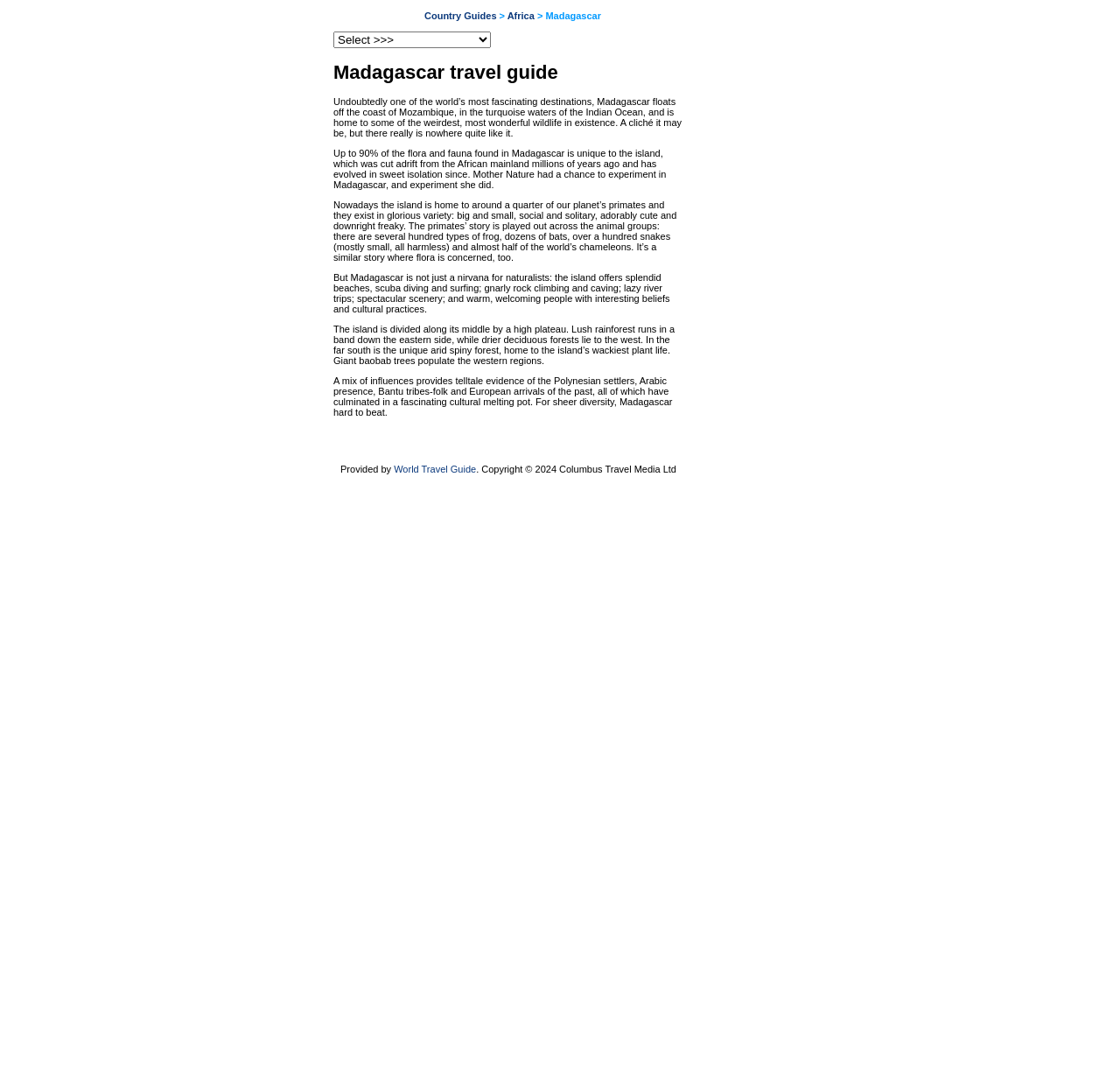Please give a succinct answer using a single word or phrase:
What is the purpose of the combobox?

Selecting an option